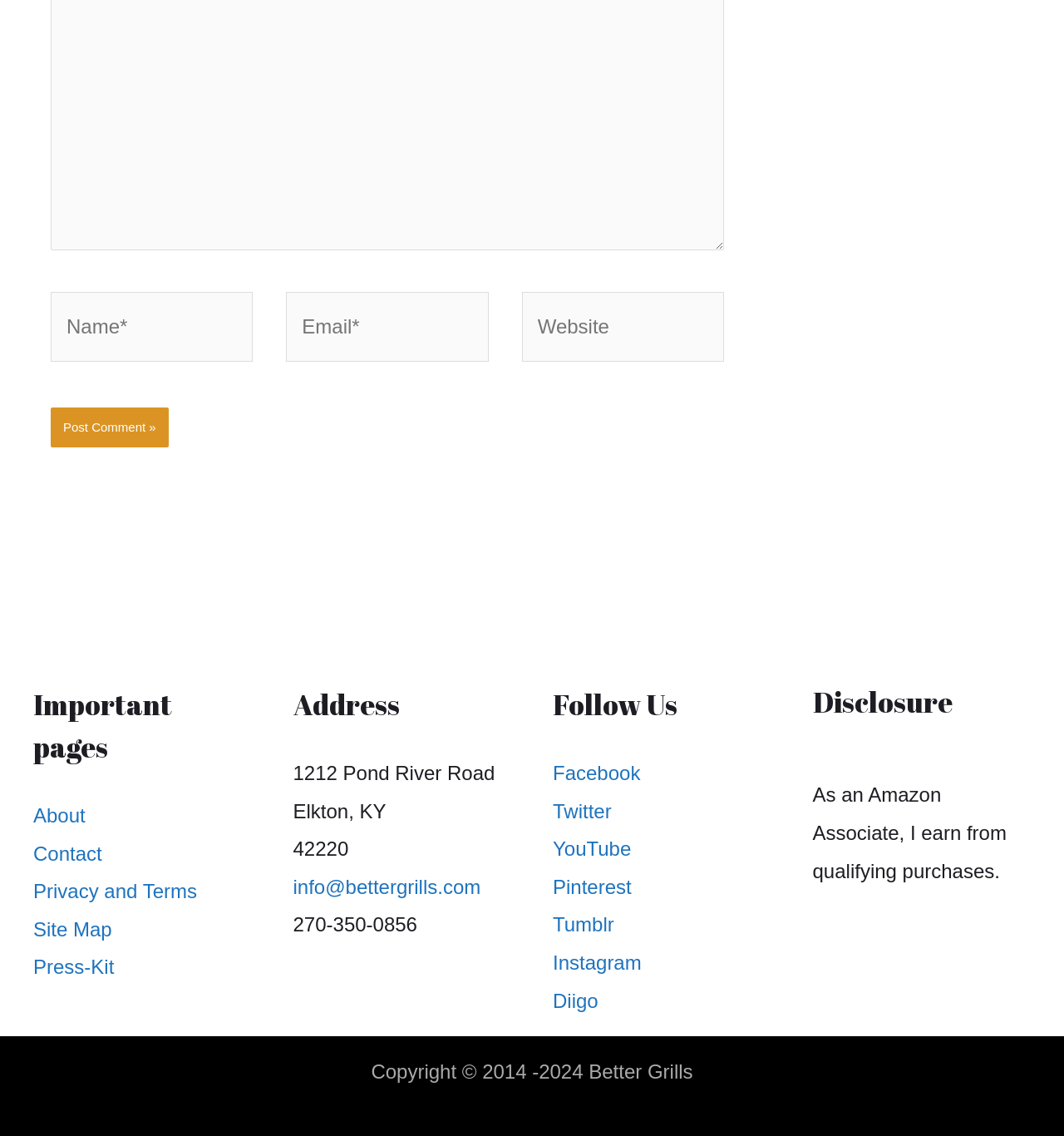Locate the bounding box coordinates of the clickable element to fulfill the following instruction: "Visit the About page". Provide the coordinates as four float numbers between 0 and 1 in the format [left, top, right, bottom].

[0.031, 0.704, 0.08, 0.724]